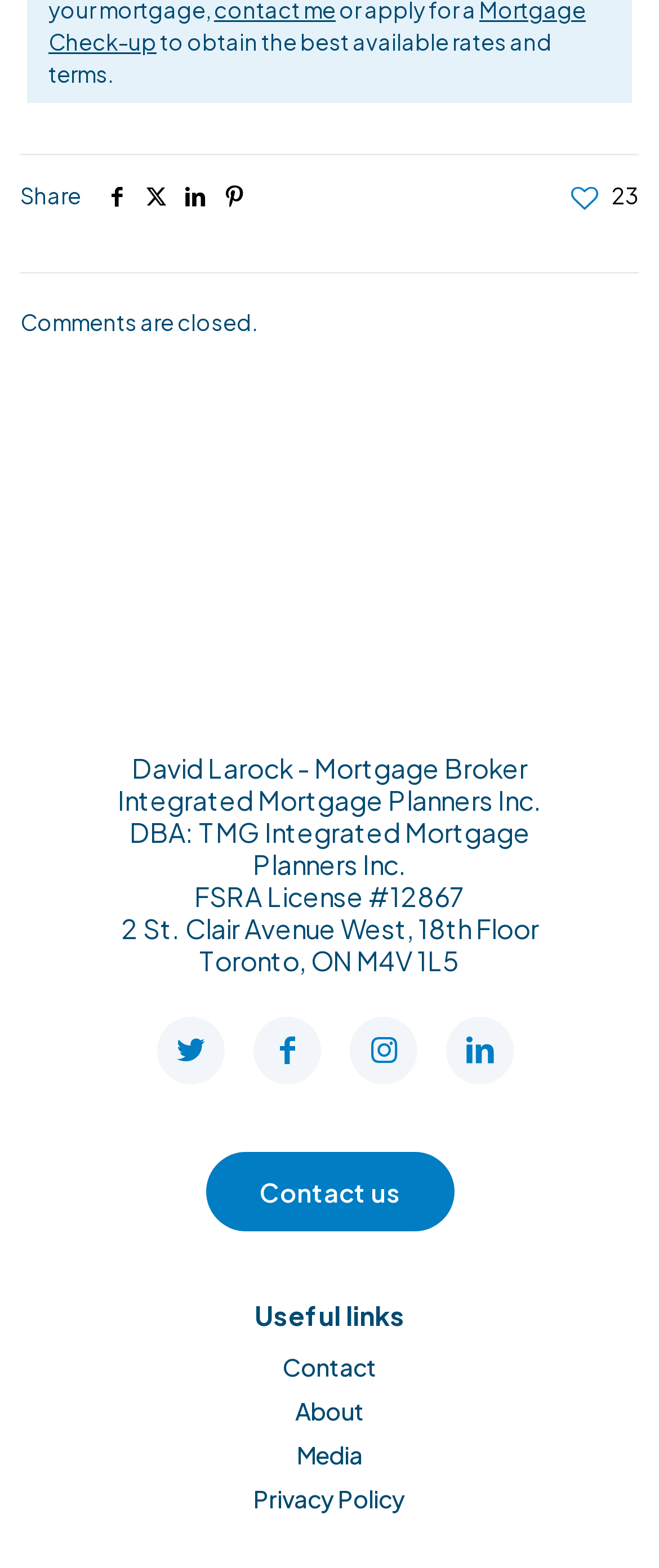Can you identify the bounding box coordinates of the clickable region needed to carry out this instruction: 'Go to About page'? The coordinates should be four float numbers within the range of 0 to 1, stated as [left, top, right, bottom].

[0.115, 0.889, 0.885, 0.917]